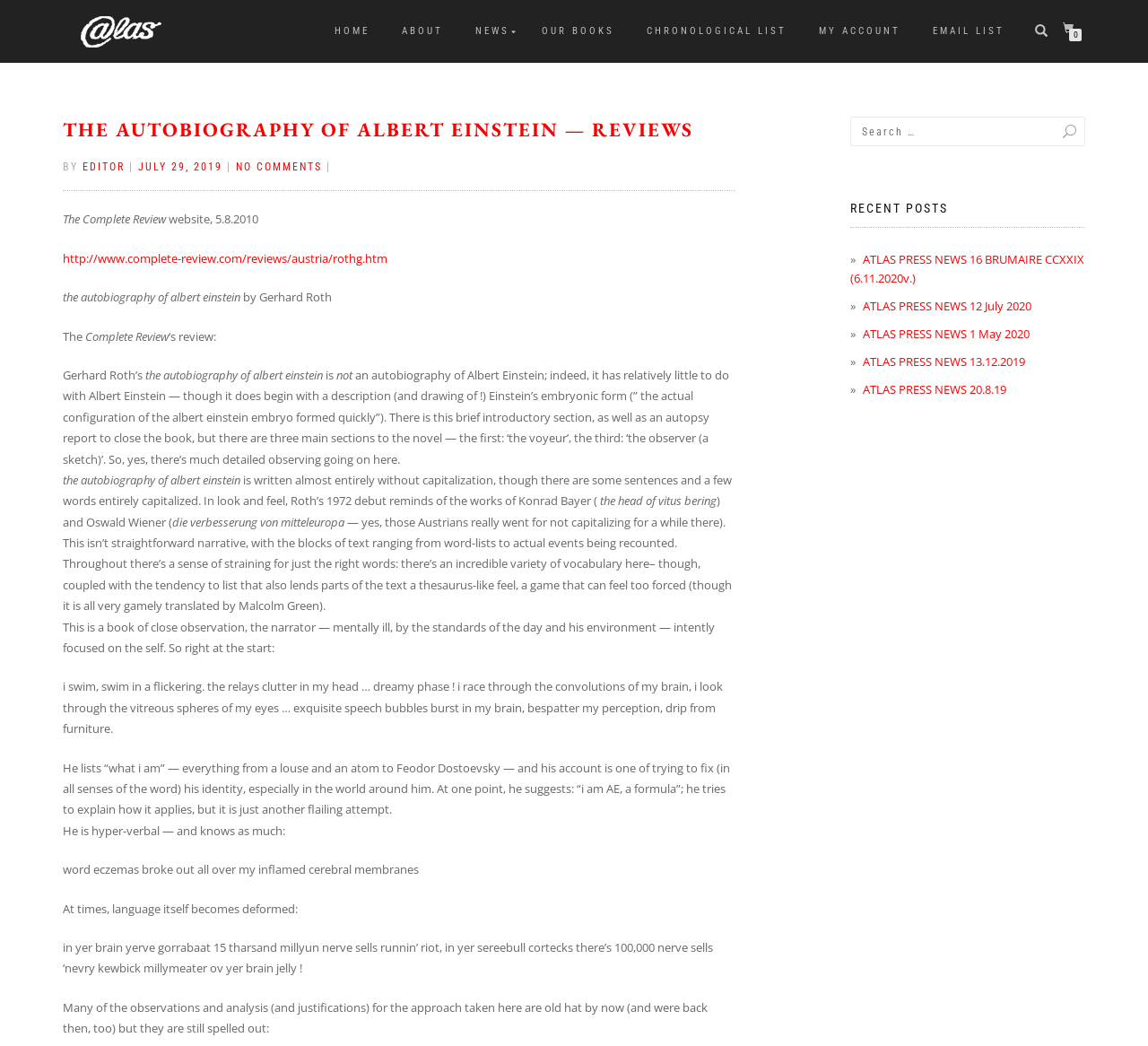Generate a thorough description of the webpage.

The webpage is a review of the book "The Autobiography of Albert Einstein" by Gerhard Roth, published on the Atlas Press website. At the top of the page, there is a navigation menu with links to various sections of the website, including "HOME", "ABOUT", "NEWS", and "OUR BOOKS". Below the navigation menu, there is a heading that reads "THE AUTOBIOGRAPHY OF ALBERT EINSTEIN — REVIEWS". 

To the right of the heading, there is a link to the review, followed by the author's name, "BY Gerhard Roth", and the publication date, "JULY 29, 2019". Below this information, there is a brief summary of the book, which is not an autobiography of Albert Einstein, but rather a novel that explores the concept of identity and observation.

The main content of the page is the review itself, which is a lengthy and detailed analysis of the book's themes, style, and language. The review is divided into several paragraphs, each of which explores a different aspect of the book. The reviewer notes that the book is written in a unique style, with little capitalization, and that it features a wide range of vocabulary. The reviewer also quotes several passages from the book to illustrate its themes and style.

At the bottom of the page, there is a search bar and a section titled "RECENT POSTS", which lists several recent news articles from Atlas Press.